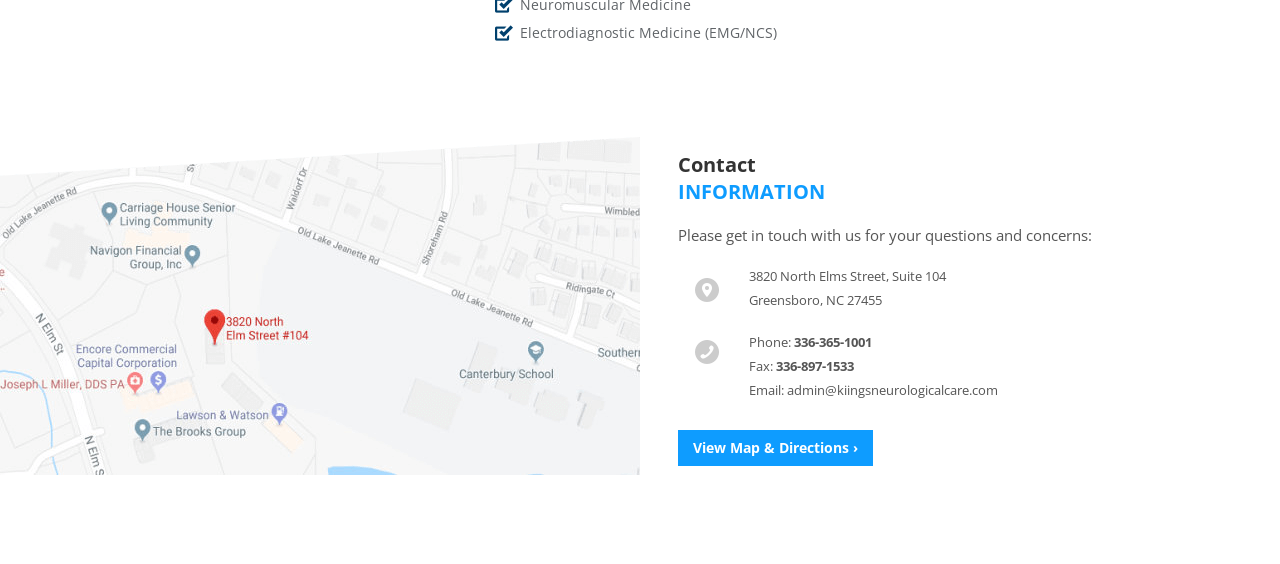Can you specify the bounding box coordinates for the region that should be clicked to fulfill this instruction: "Send an email to the clinic".

[0.615, 0.676, 0.78, 0.707]